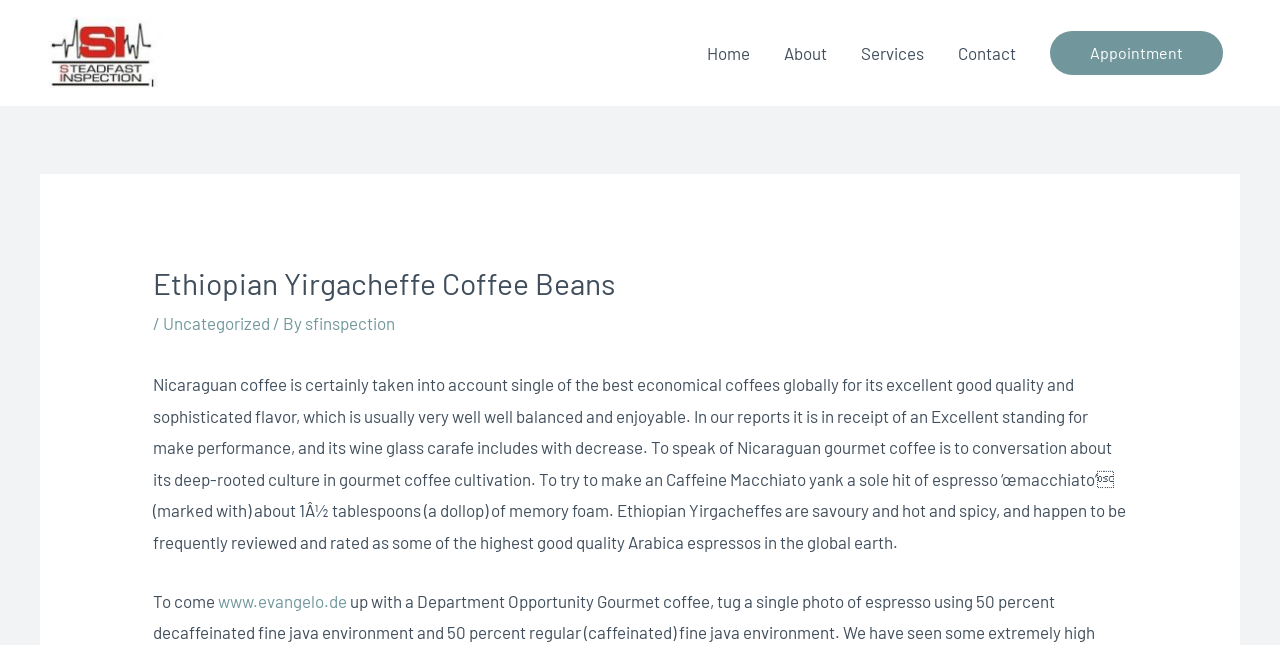Specify the bounding box coordinates for the region that must be clicked to perform the given instruction: "Click the About link".

[0.599, 0.029, 0.659, 0.135]